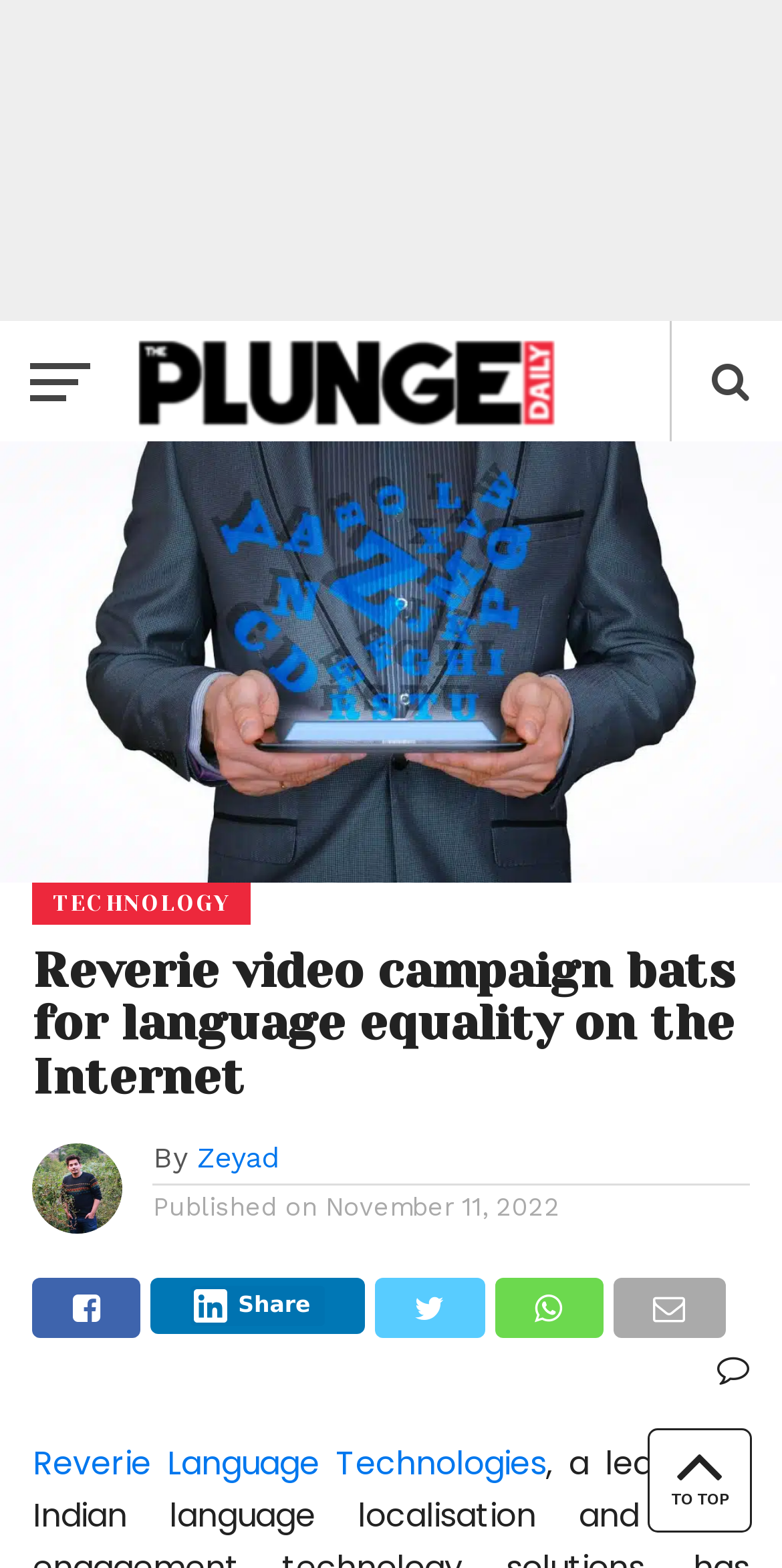Who is the author of the article?
Based on the screenshot, give a detailed explanation to answer the question.

I found the author's name by looking at the section below the article title, where I saw the text 'By' followed by a link 'Zeyad', which indicates the author's name.